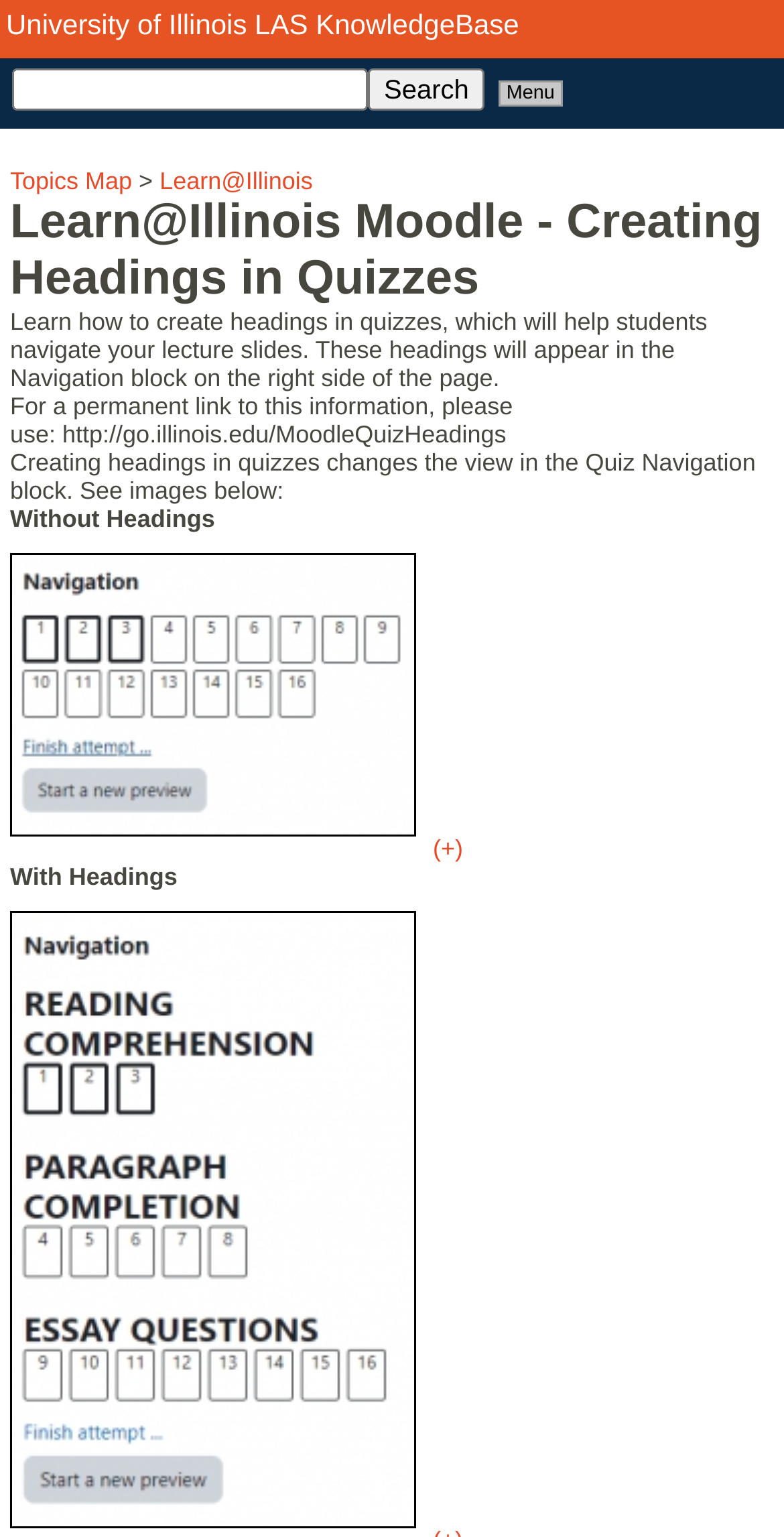What is the effect of creating headings in quizzes?
Please analyze the image and answer the question with as much detail as possible.

According to the article, creating headings in quizzes changes the view in the Quiz Navigation block, as shown in the images below the article. This suggests that the headings have an impact on the navigation block's appearance.